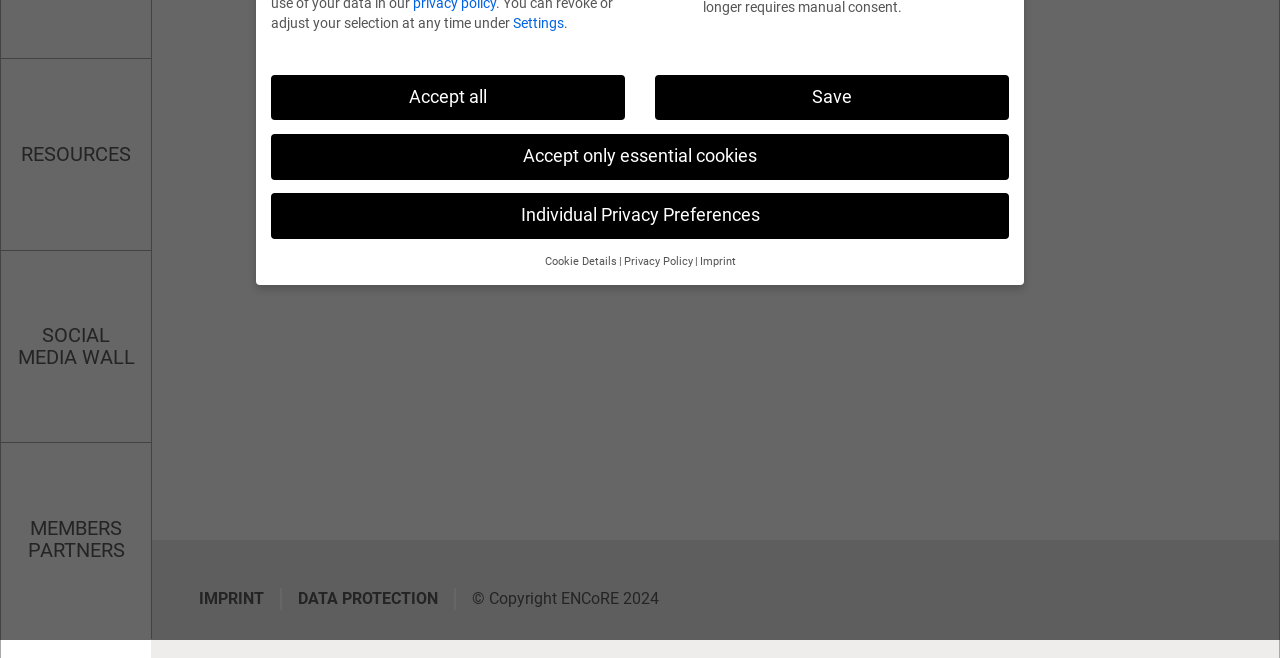Please locate the UI element described by "Accept only essential cookies" and provide its bounding box coordinates.

[0.212, 0.203, 0.788, 0.273]